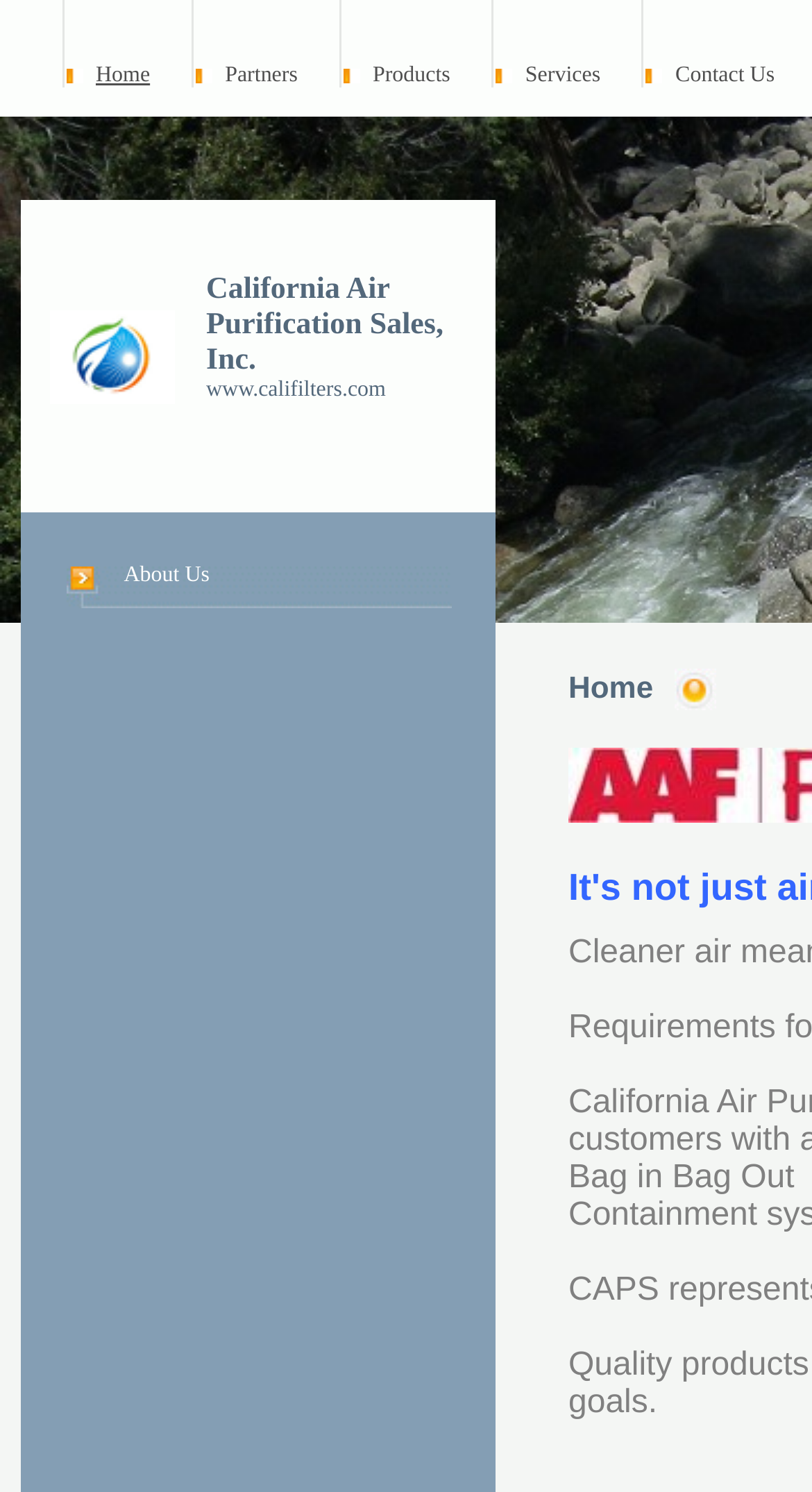How many main navigation items are there?
Use the image to answer the question with a single word or phrase.

5